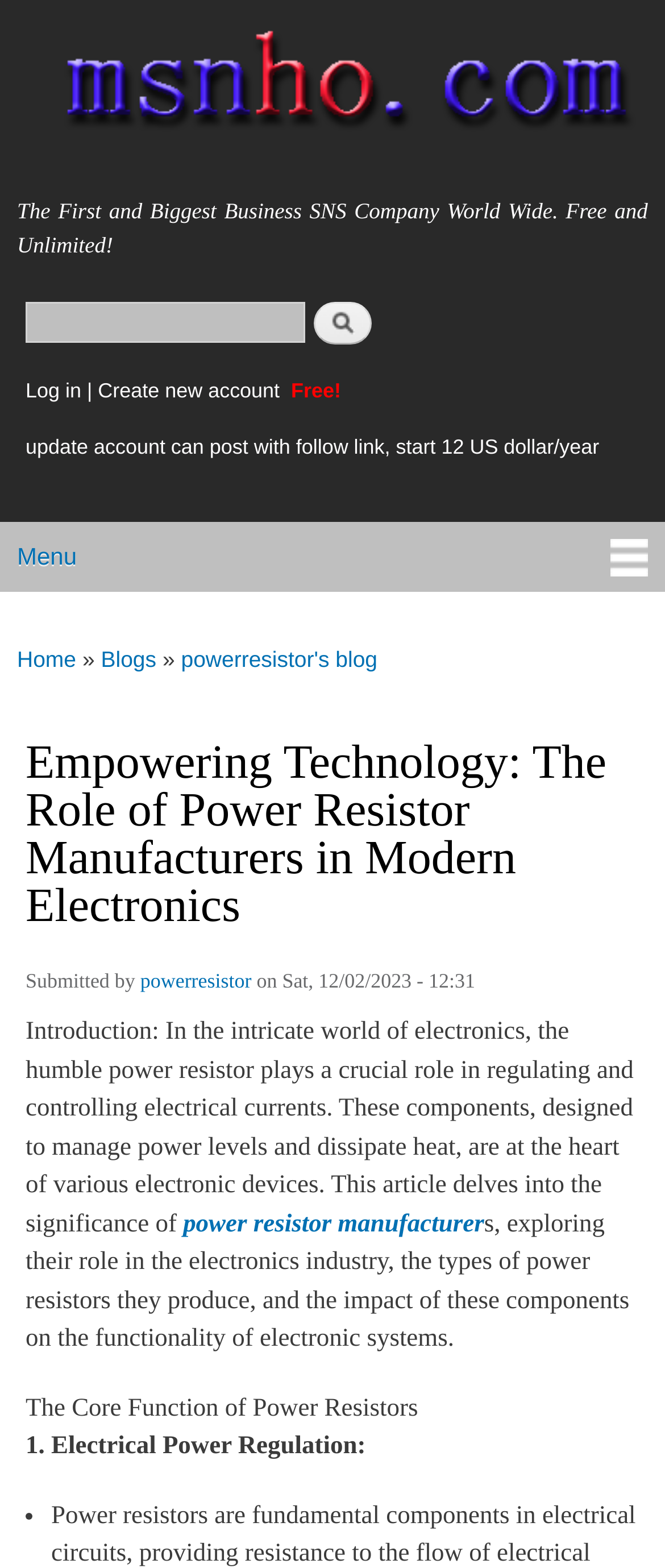Can you find the bounding box coordinates for the UI element given this description: "Powered by WordPress"? Provide the coordinates as four float numbers between 0 and 1: [left, top, right, bottom].

None